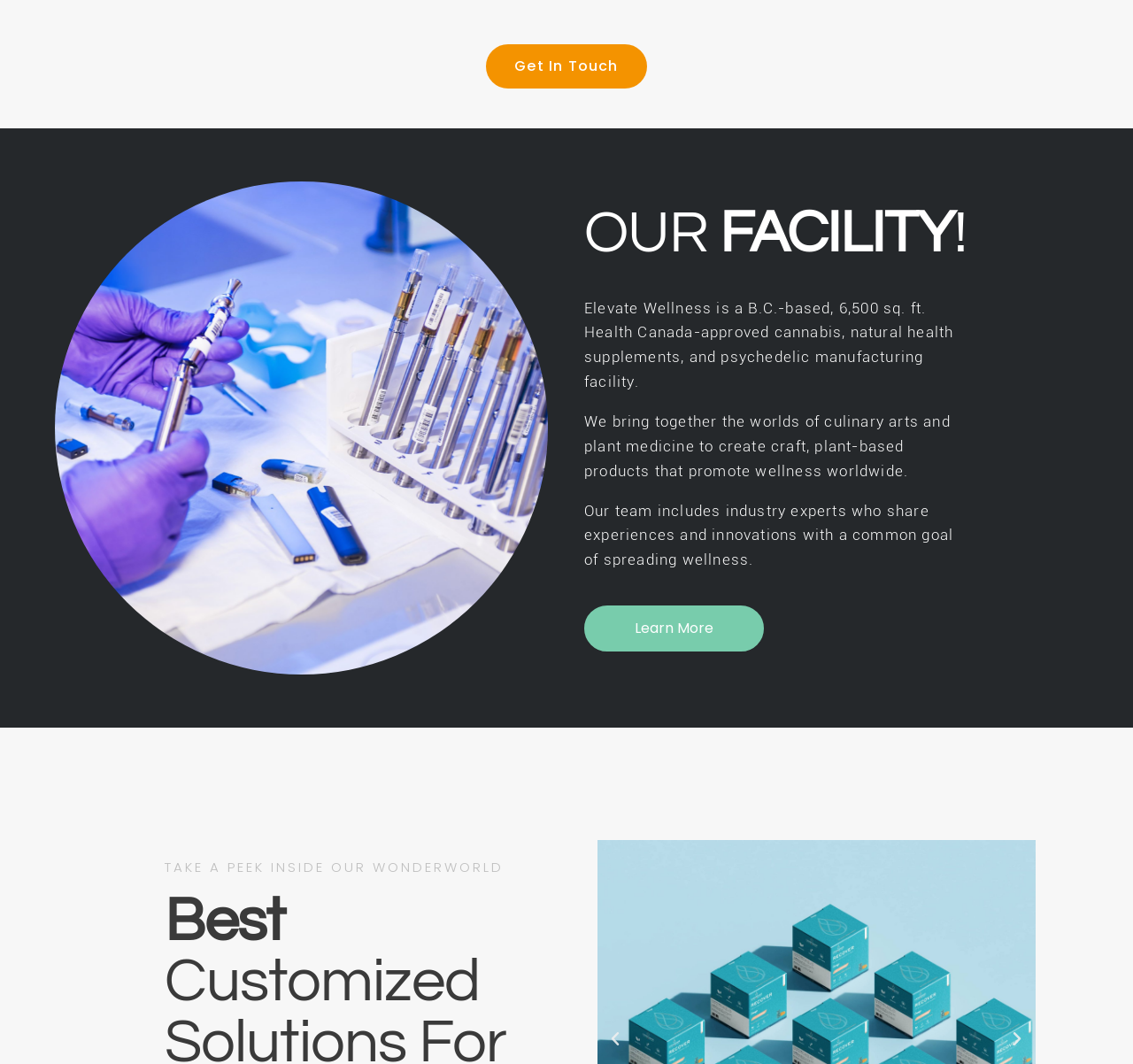Using the information from the screenshot, answer the following question thoroughly:
What is the name of the facility?

The name of the facility is mentioned in the text 'Elevate Wellness is a B.C.-based, 6,500 sq. ft. Health Canada-approved cannabis, natural health supplements, and psychedelic manufacturing facility.'